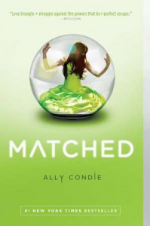Provide a short answer using a single word or phrase for the following question: 
What is the shape of the enclosure surrounding the young woman?

Spherical